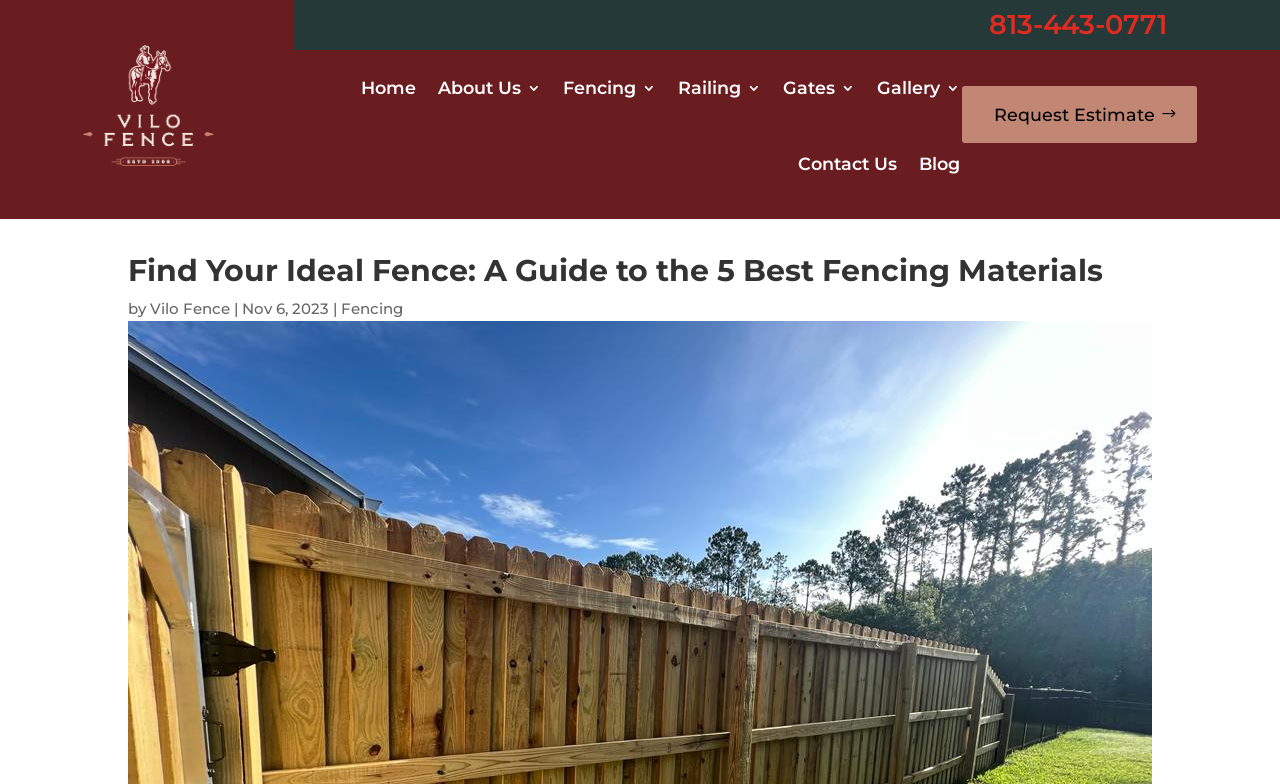Highlight the bounding box of the UI element that corresponds to this description: "Home".

[0.282, 0.063, 0.325, 0.16]